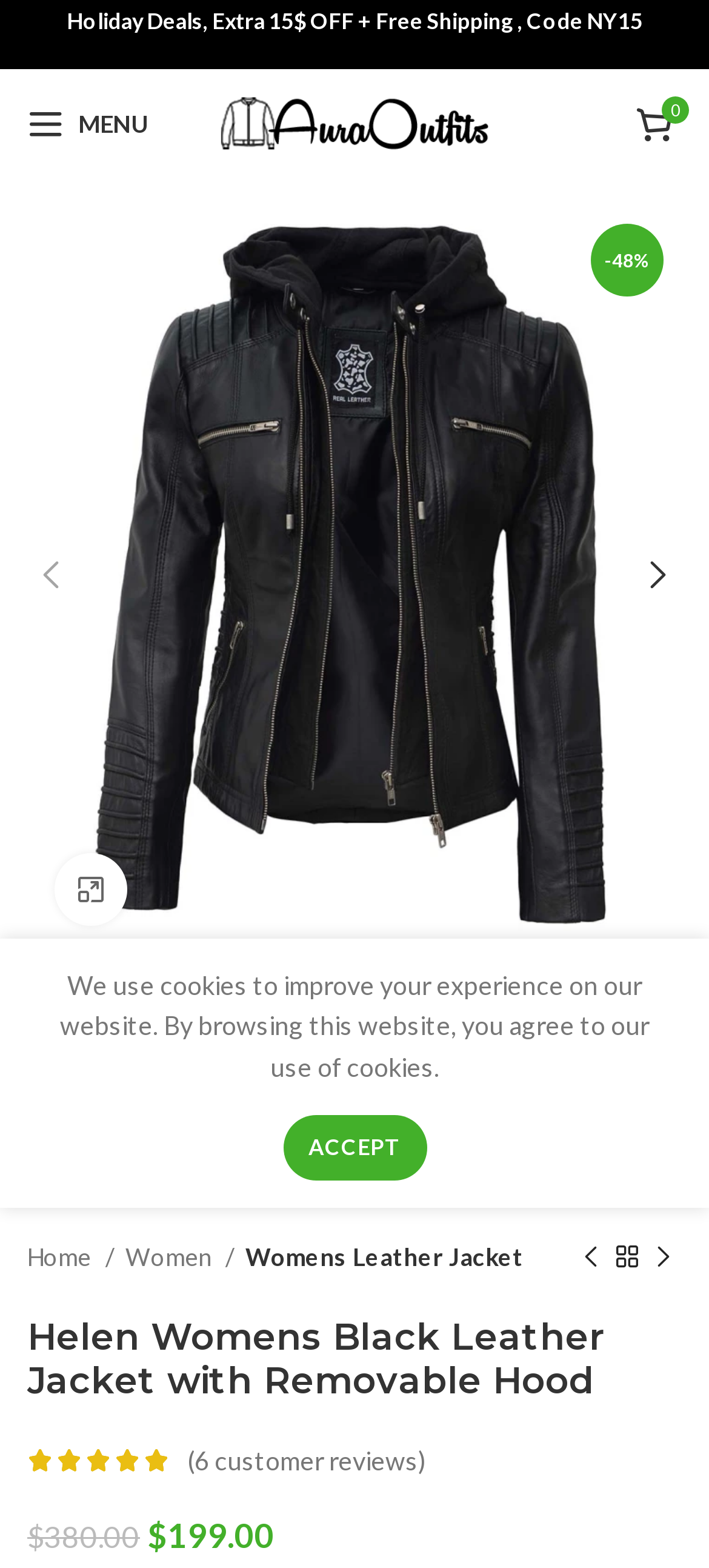Find the bounding box coordinates of the element's region that should be clicked in order to follow the given instruction: "Go to previous product". The coordinates should consist of four float numbers between 0 and 1, i.e., [left, top, right, bottom].

[0.808, 0.791, 0.859, 0.814]